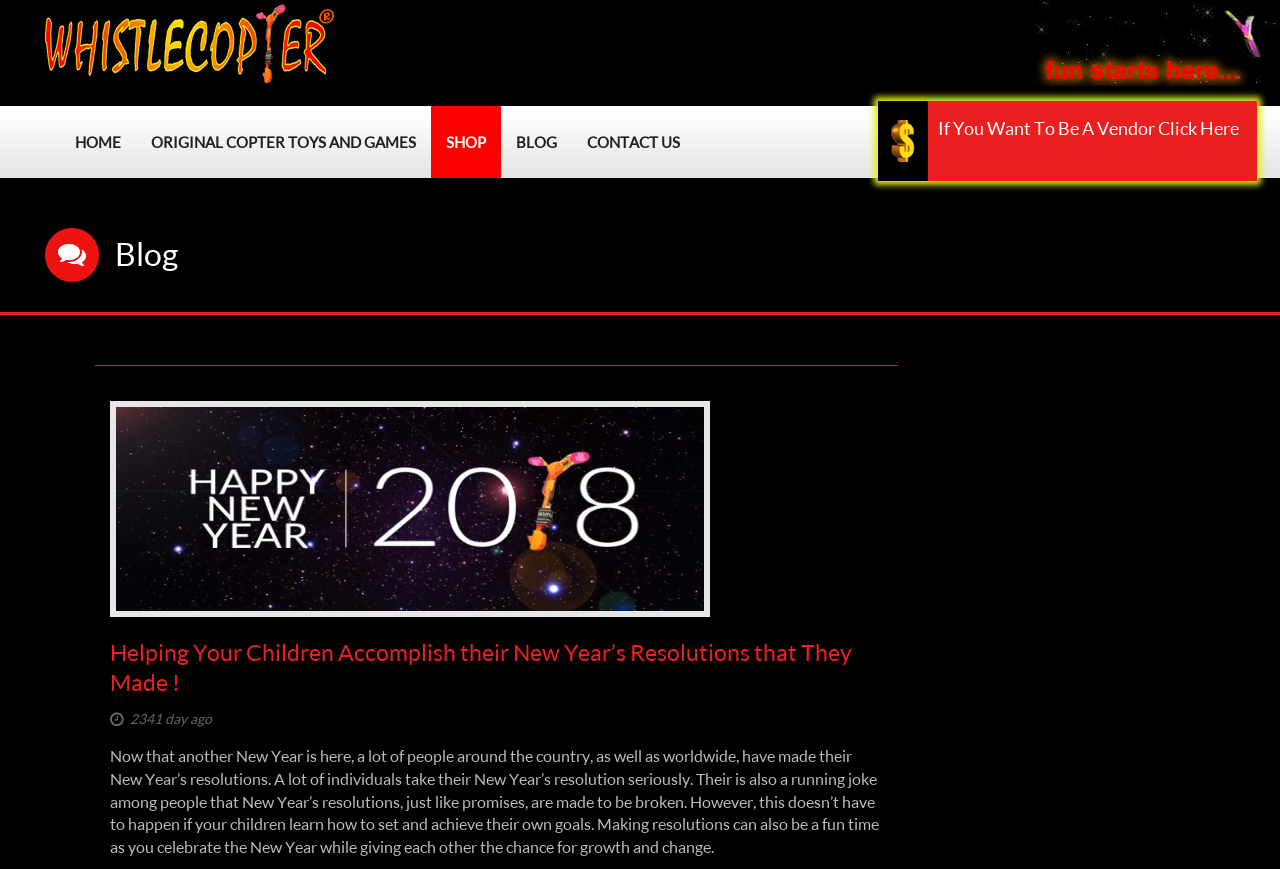Use a single word or phrase to answer the following:
What are the main sections of the webpage?

HOME, ORIGINAL COPTER TOYS AND GAMES, SHOP, BLOG, CONTACT US